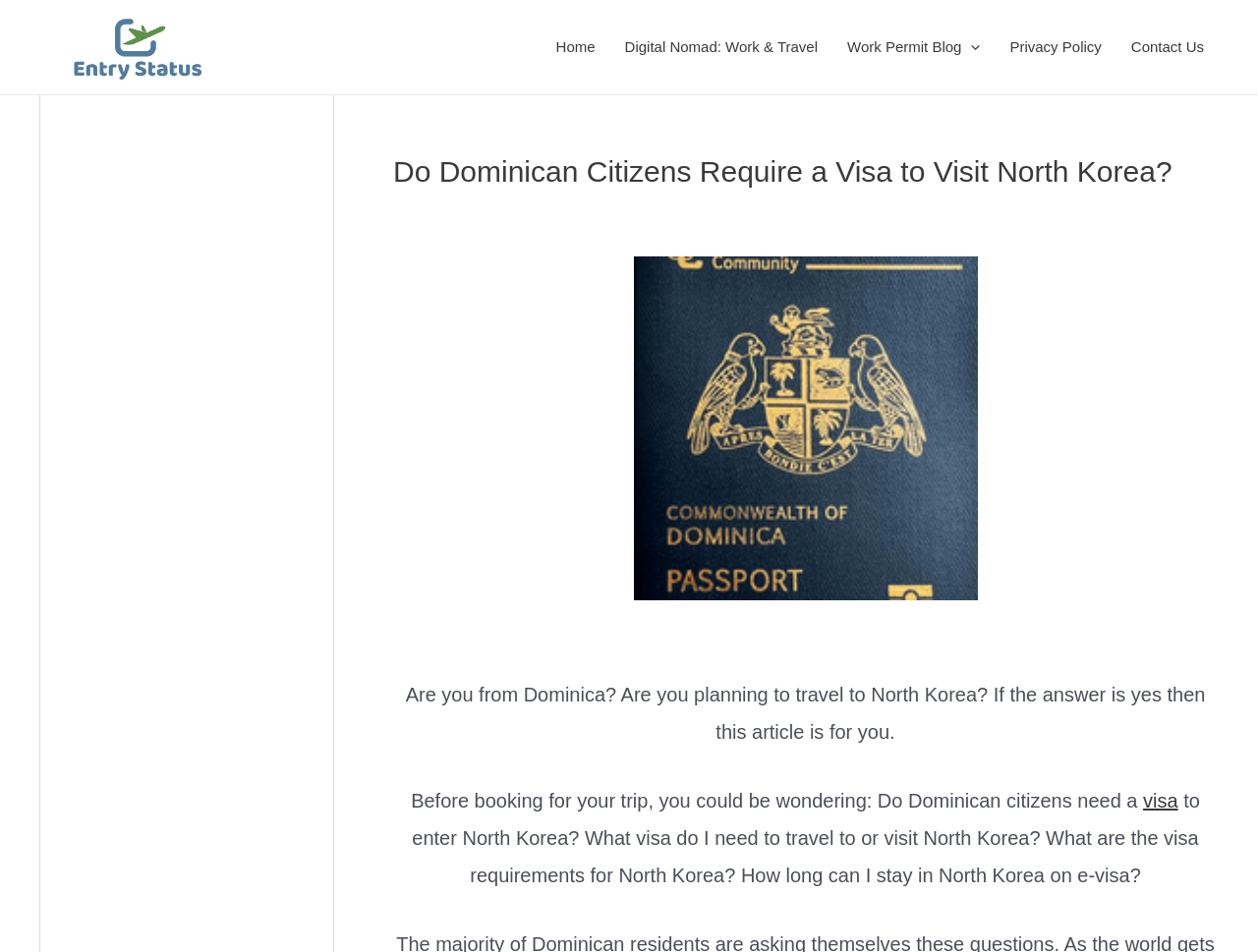Extract the primary headline from the webpage and present its text.

Do Dominican Citizens Require a Visa to Visit North Korea?